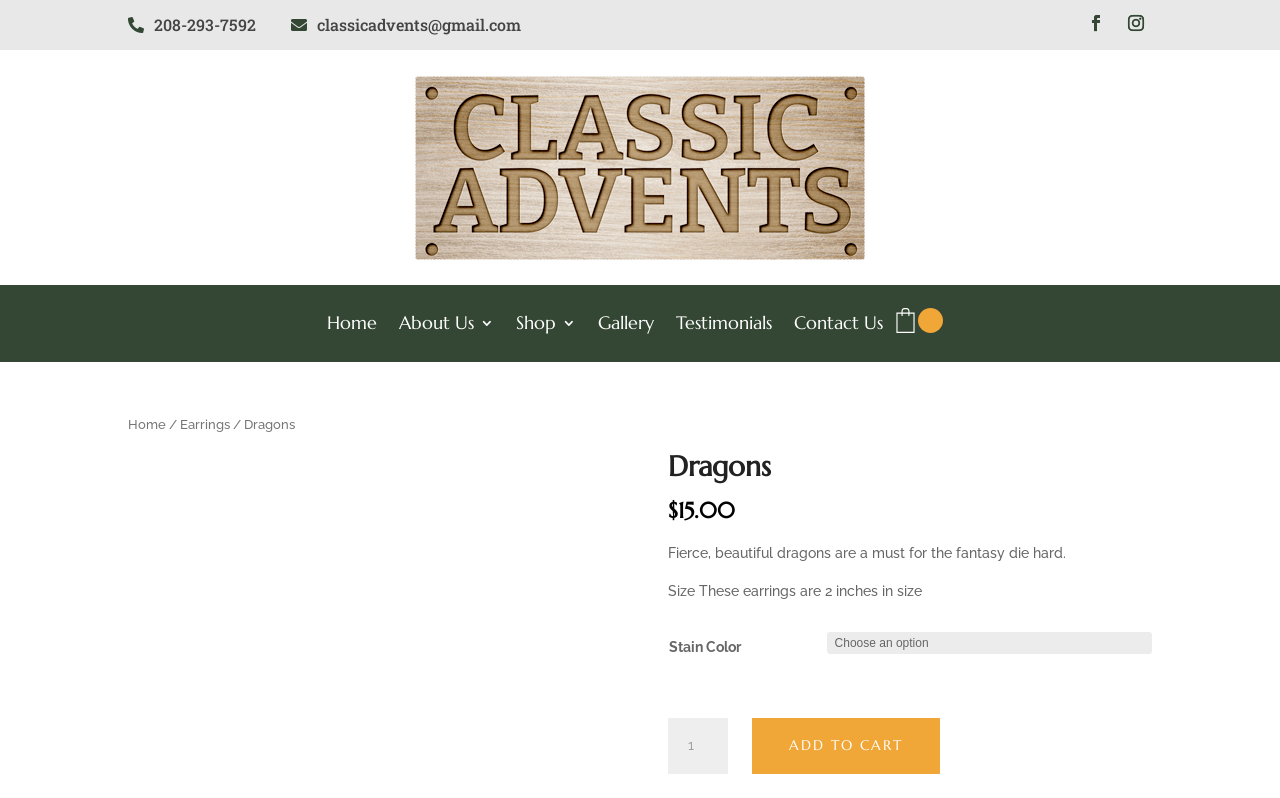What is the purpose of the button at the bottom of the page?
Please describe in detail the information shown in the image to answer the question.

I found the purpose of the button by looking at its text value, which is 'ADD TO CART'. This suggests that the button is used to add the product to the user's shopping cart.